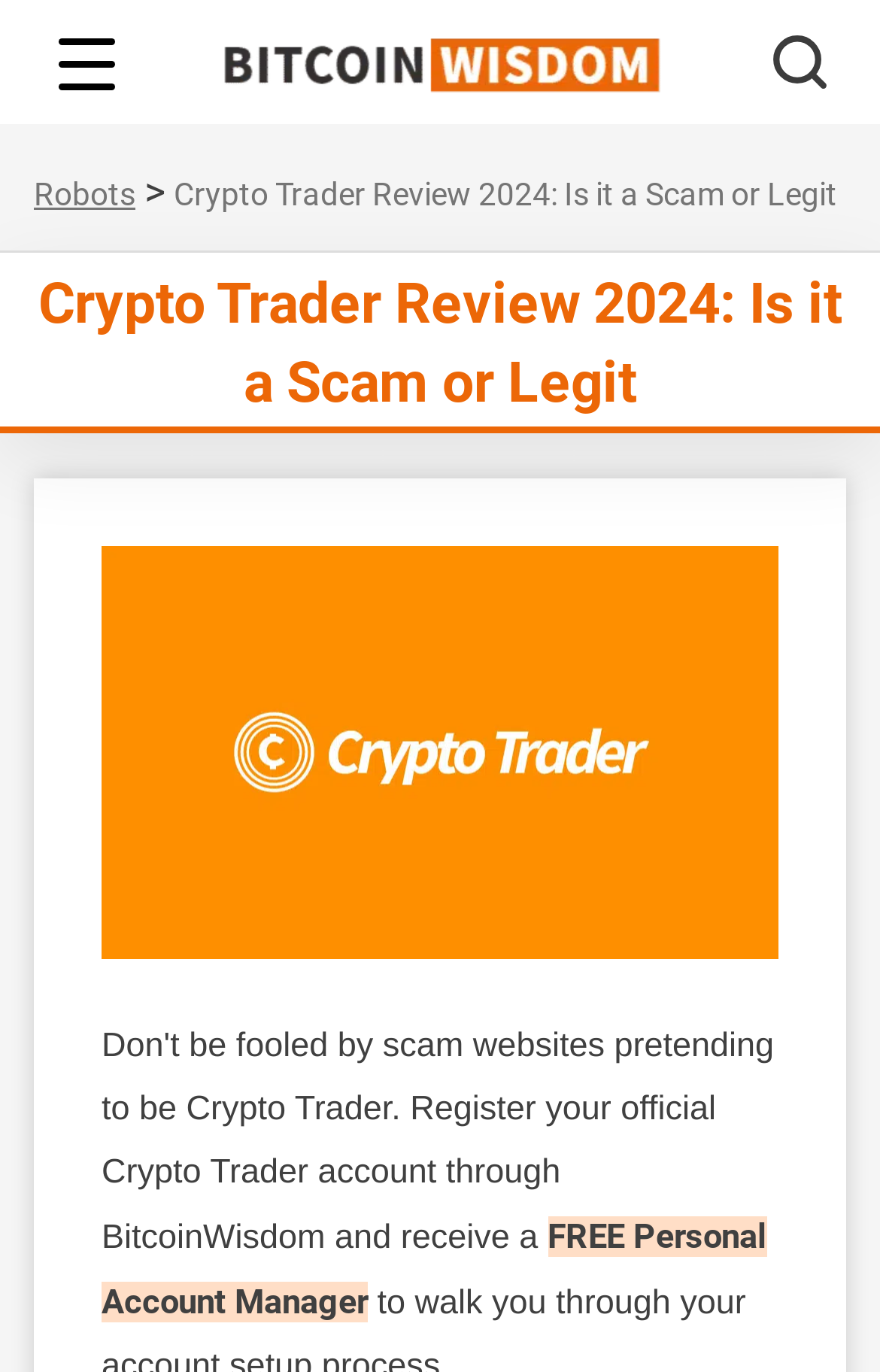Please answer the following question using a single word or phrase: 
How many links are present in the top section?

Three